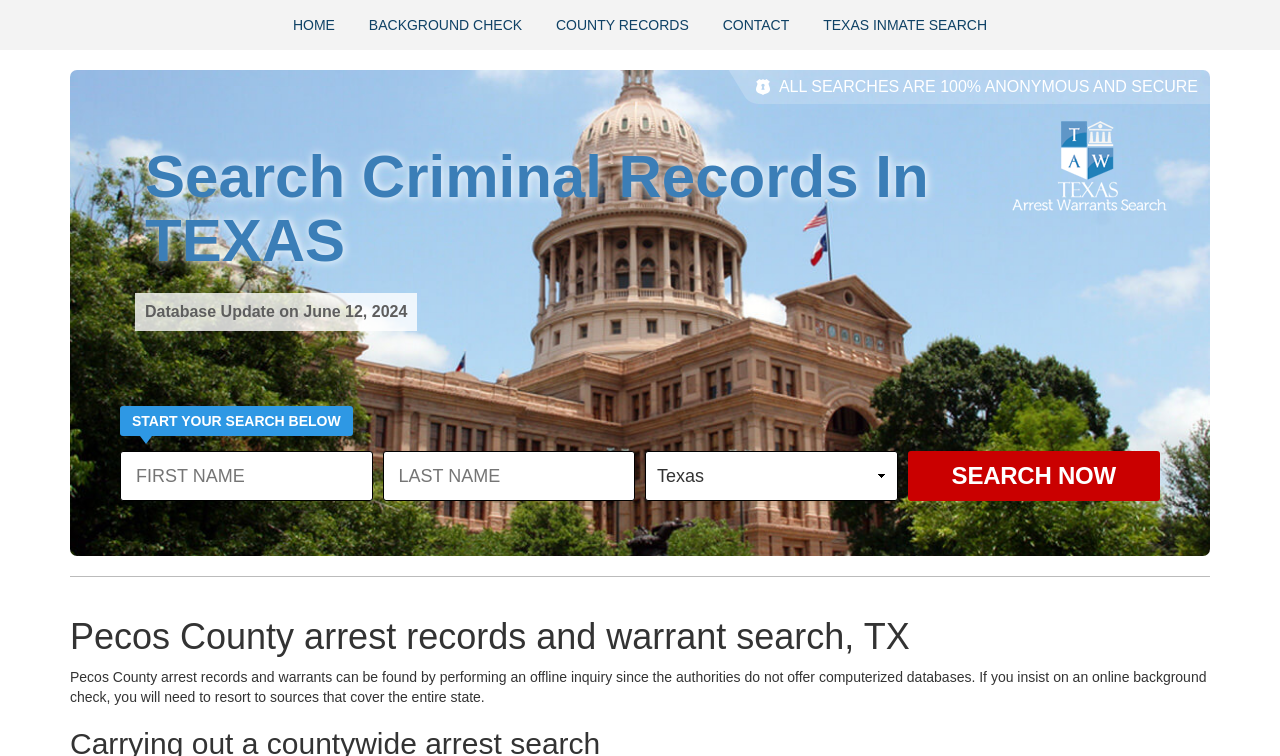Determine the bounding box for the UI element described here: "Contact".

[0.553, 0.0, 0.628, 0.066]